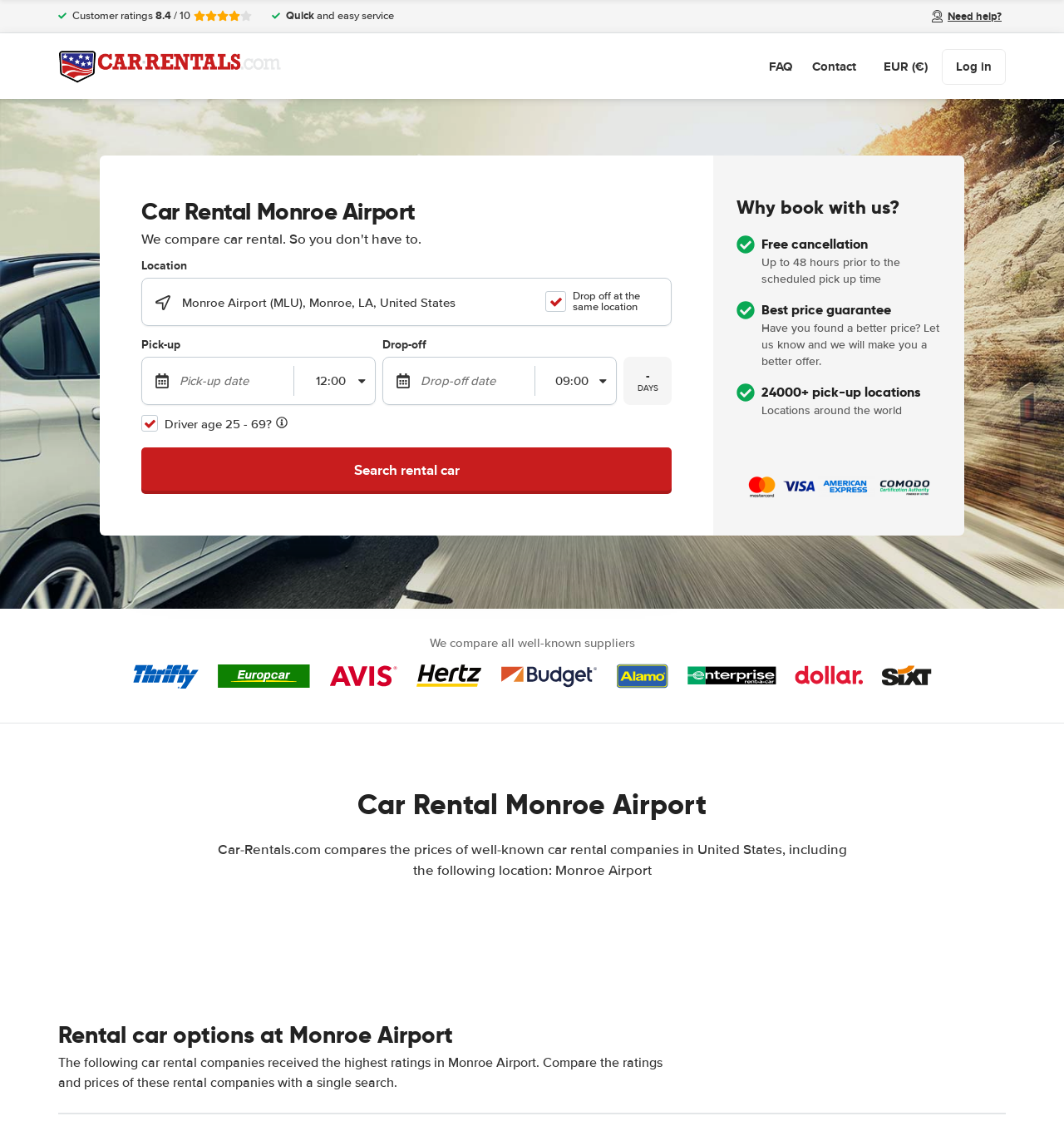Use a single word or phrase to answer the question: What is the format of the pick-up and drop-off dates?

Date and time